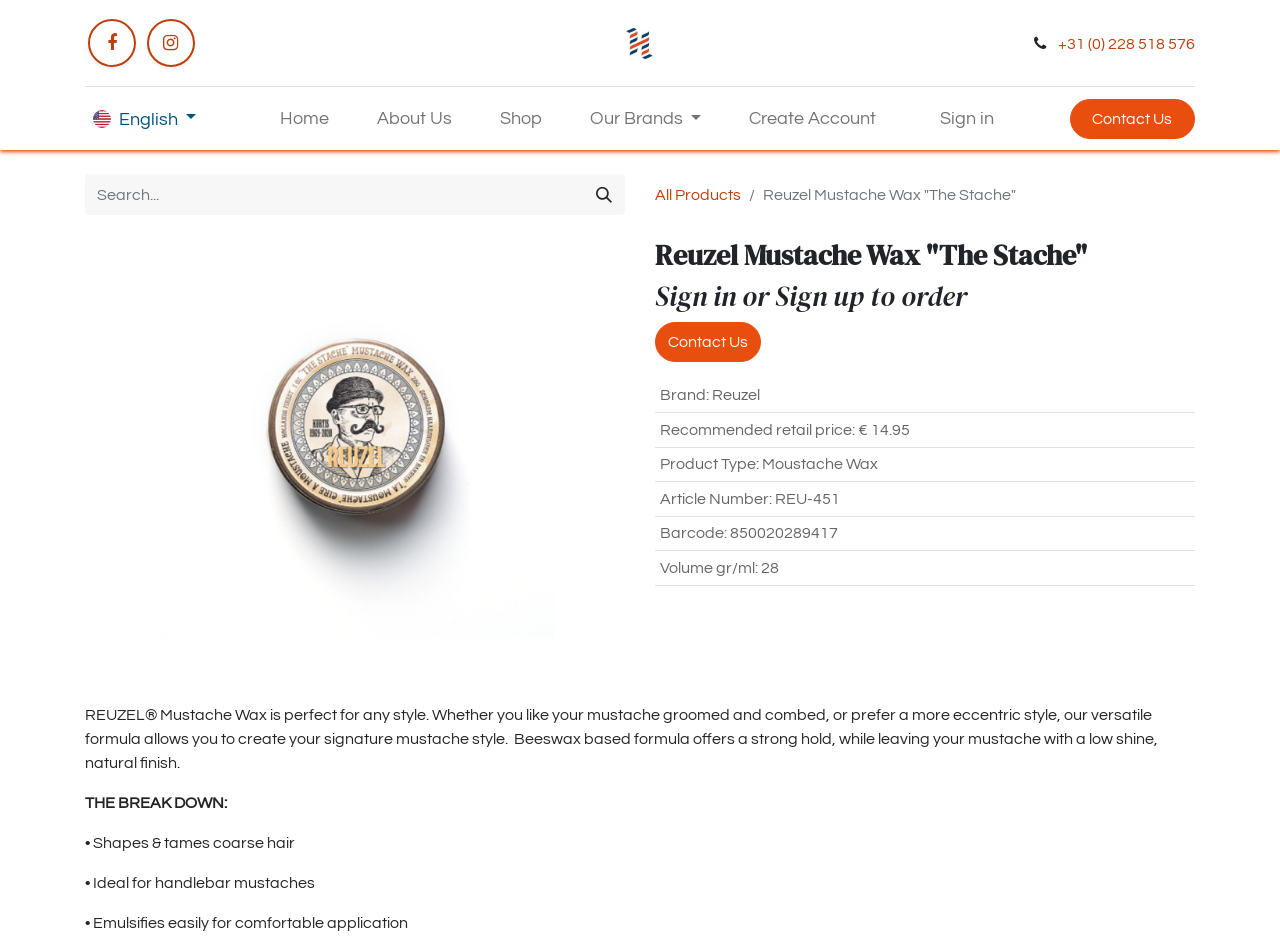Determine the bounding box coordinates of the region I should click to achieve the following instruction: "View all products". Ensure the bounding box coordinates are four float numbers between 0 and 1, i.e., [left, top, right, bottom].

[0.512, 0.198, 0.579, 0.215]